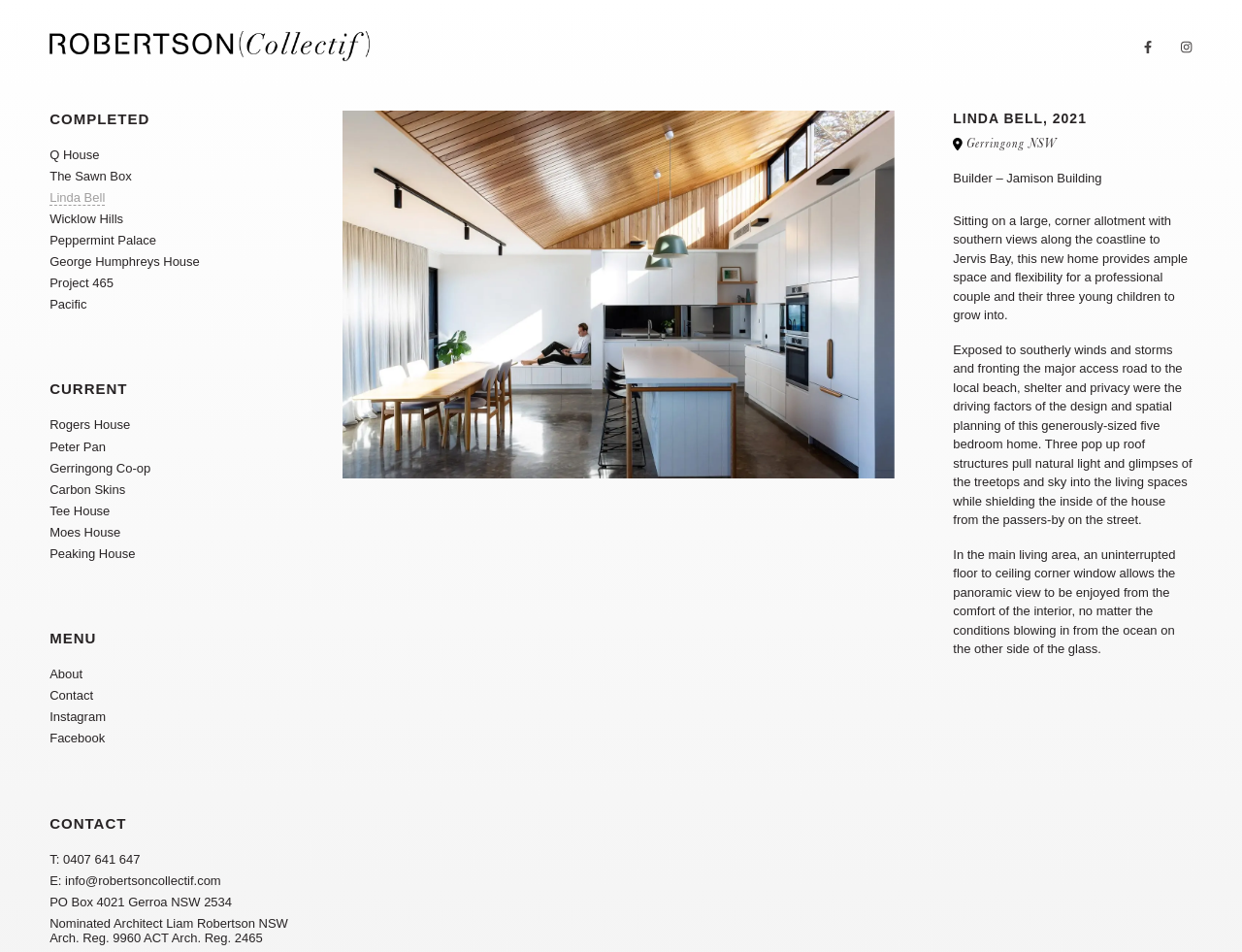Locate the bounding box coordinates of the element that needs to be clicked to carry out the instruction: "Send an email to info@robertsoncollectif.com". The coordinates should be given as four float numbers ranging from 0 to 1, i.e., [left, top, right, bottom].

[0.052, 0.917, 0.178, 0.932]